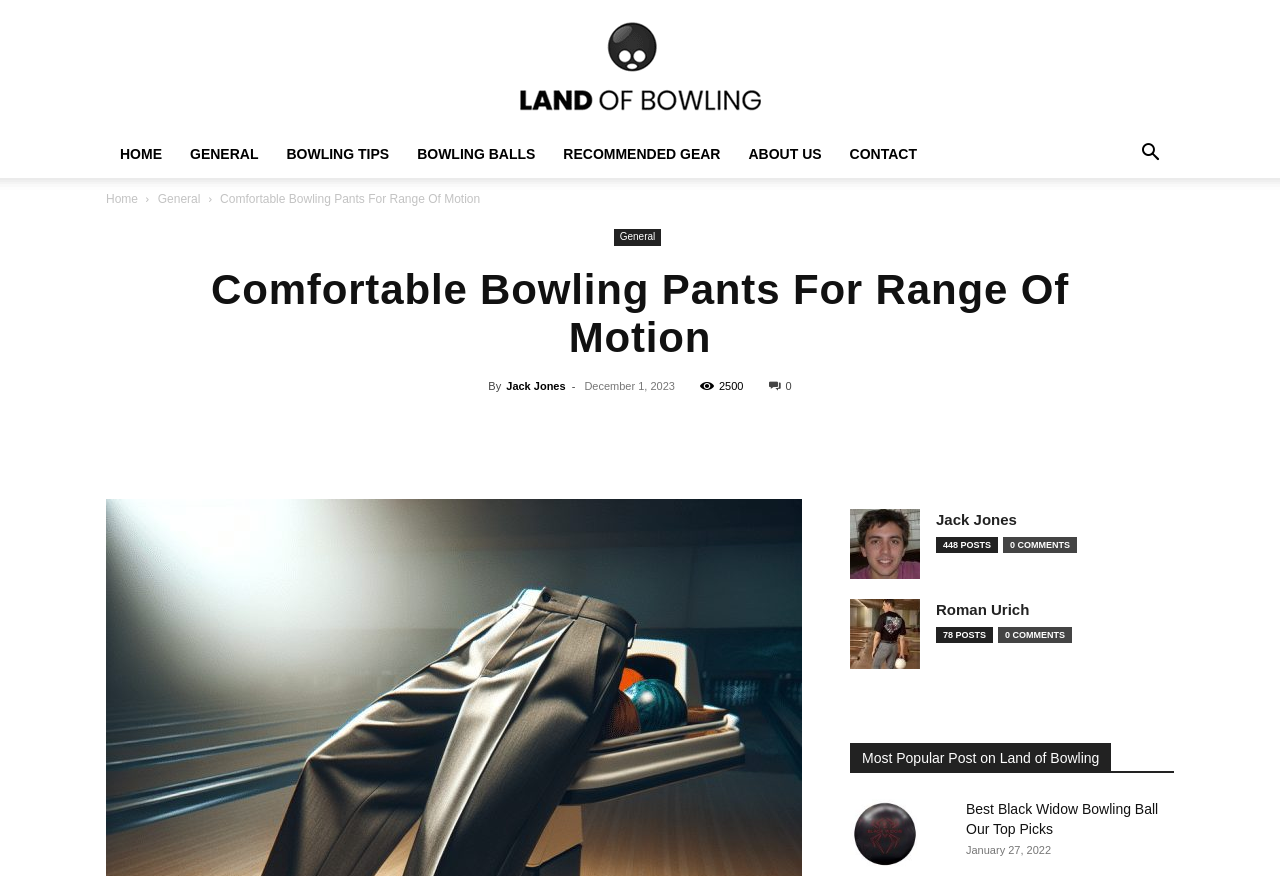Can you locate the main headline on this webpage and provide its text content?

Comfortable Bowling Pants For Range Of Motion